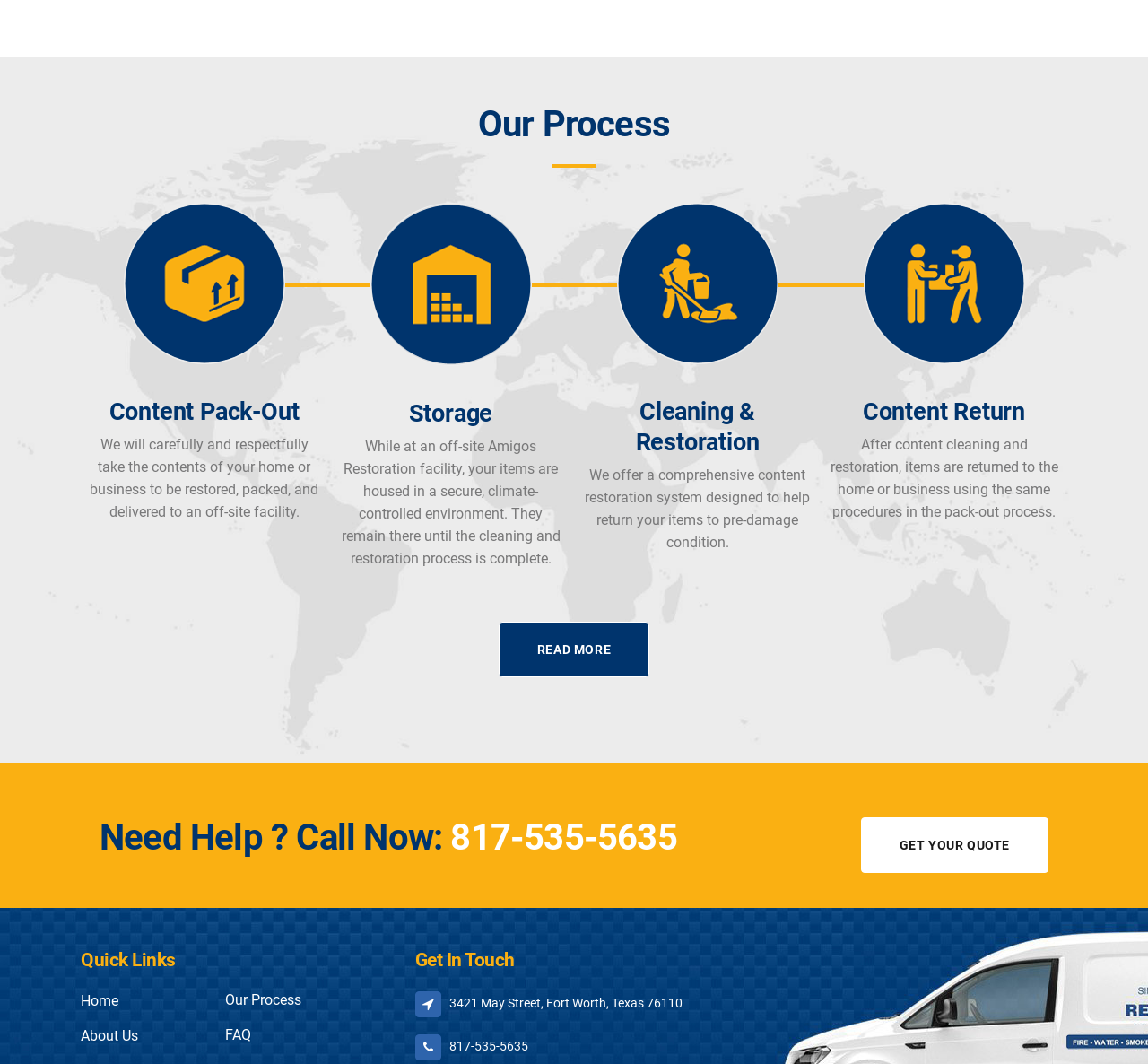Please provide a short answer using a single word or phrase for the question:
What is the phone number to call for help?

817-535-5635